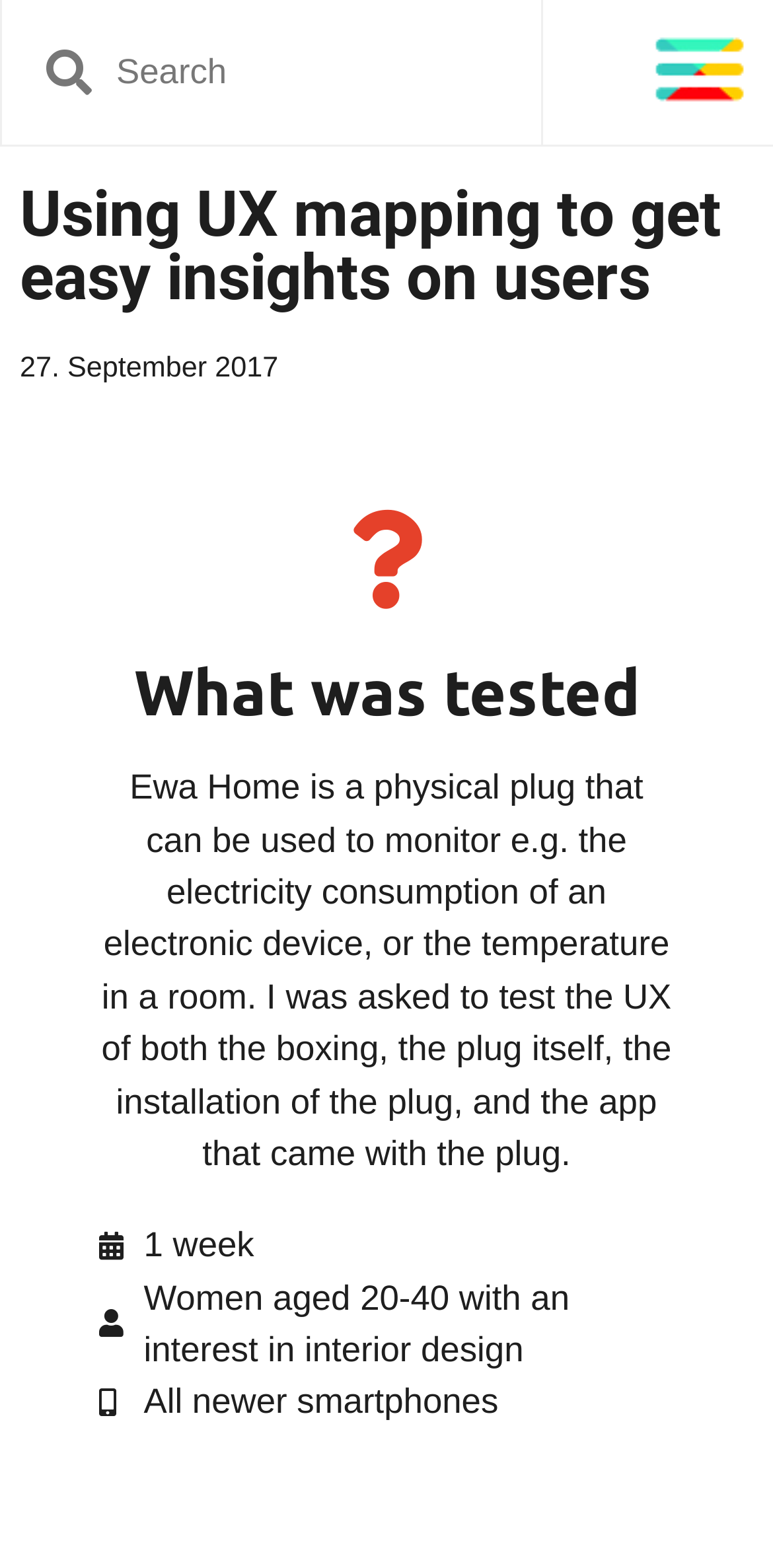What is the target audience for the UX testing?
We need a detailed and exhaustive answer to the question. Please elaborate.

According to the text, the target audience for the UX testing is women aged 20-40 with an interest in interior design.